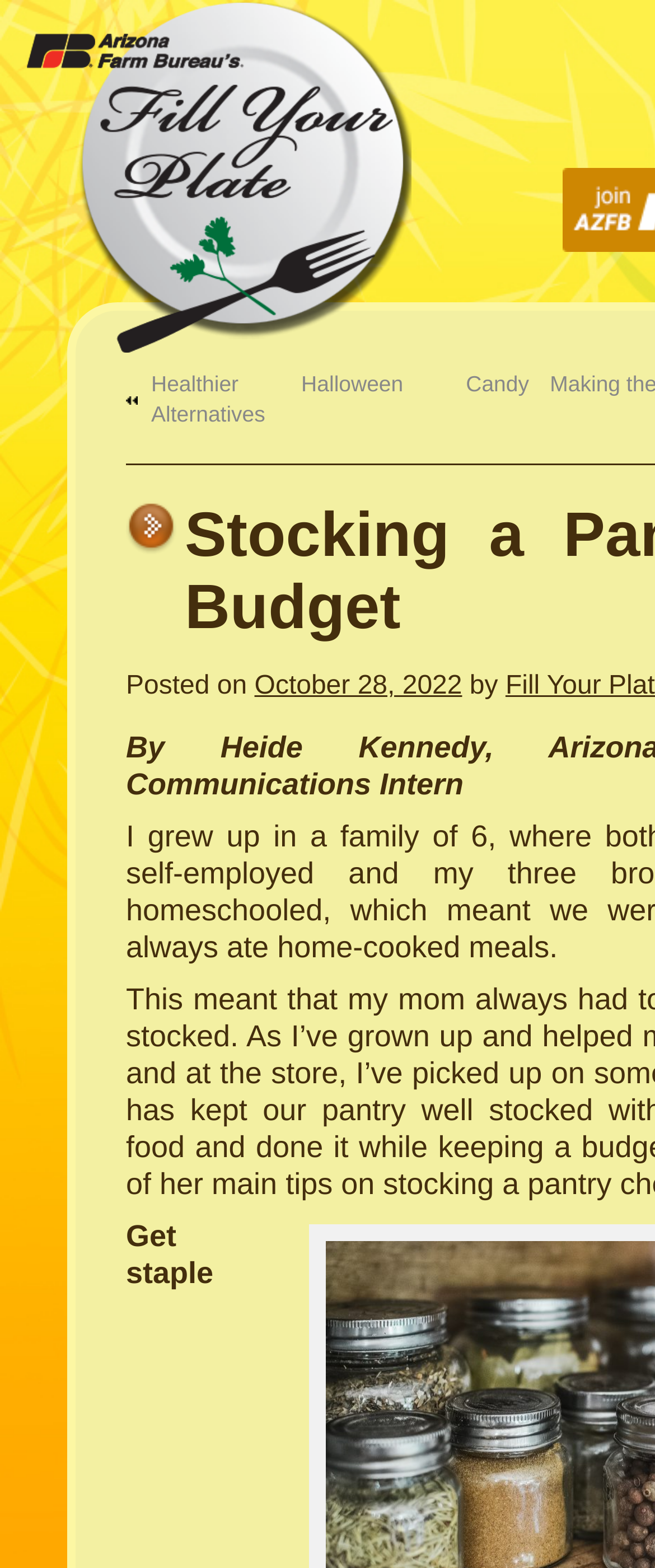Predict the bounding box coordinates for the UI element described as: "← Healthier Halloween Candy Alternatives". The coordinates should be four float numbers between 0 and 1, presented as [left, top, right, bottom].

[0.192, 0.236, 0.808, 0.275]